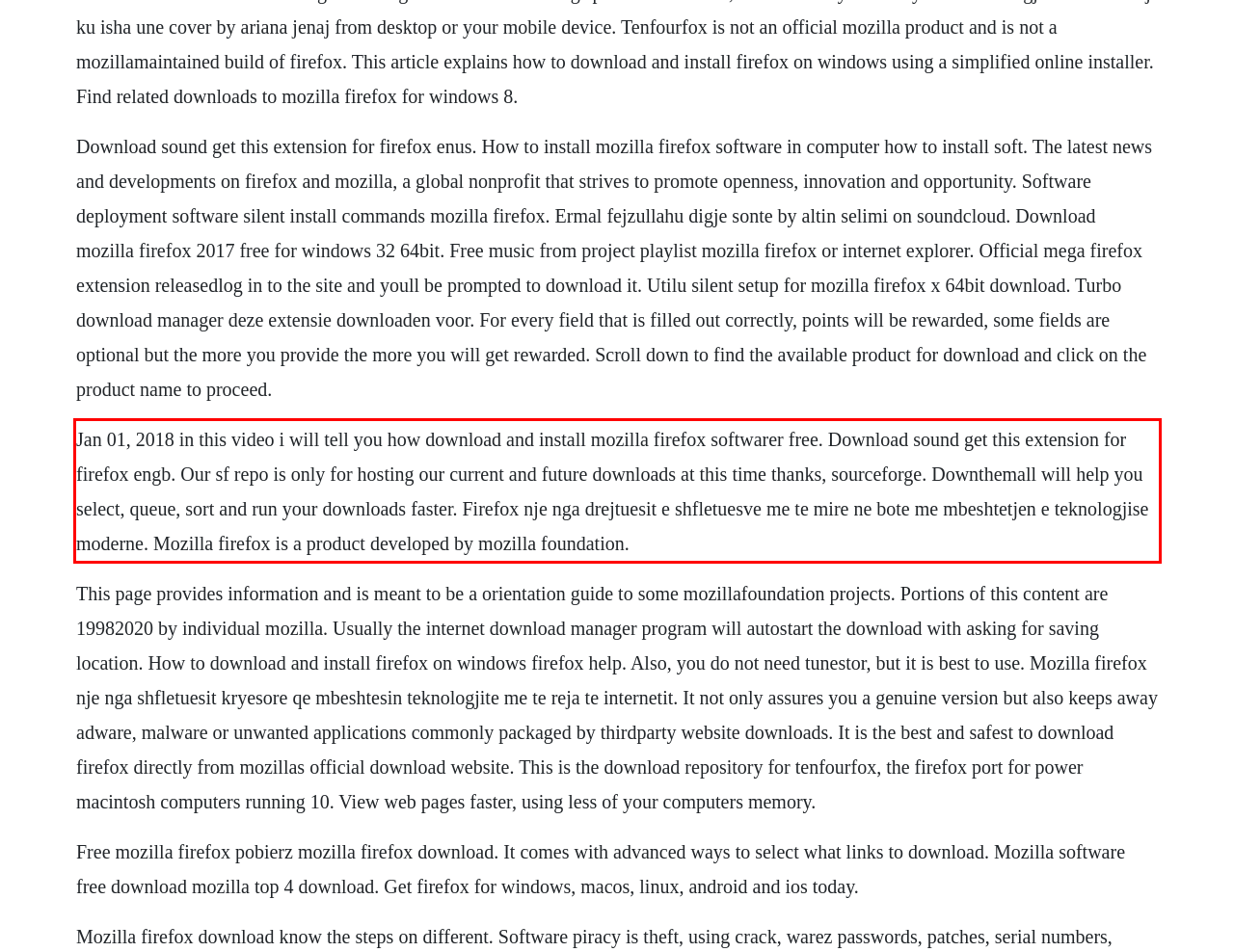Review the screenshot of the webpage and recognize the text inside the red rectangle bounding box. Provide the extracted text content.

Jan 01, 2018 in this video i will tell you how download and install mozilla firefox softwarer free. Download sound get this extension for firefox engb. Our sf repo is only for hosting our current and future downloads at this time thanks, sourceforge. Downthemall will help you select, queue, sort and run your downloads faster. Firefox nje nga drejtuesit e shfletuesve me te mire ne bote me mbeshtetjen e teknologjise moderne. Mozilla firefox is a product developed by mozilla foundation.